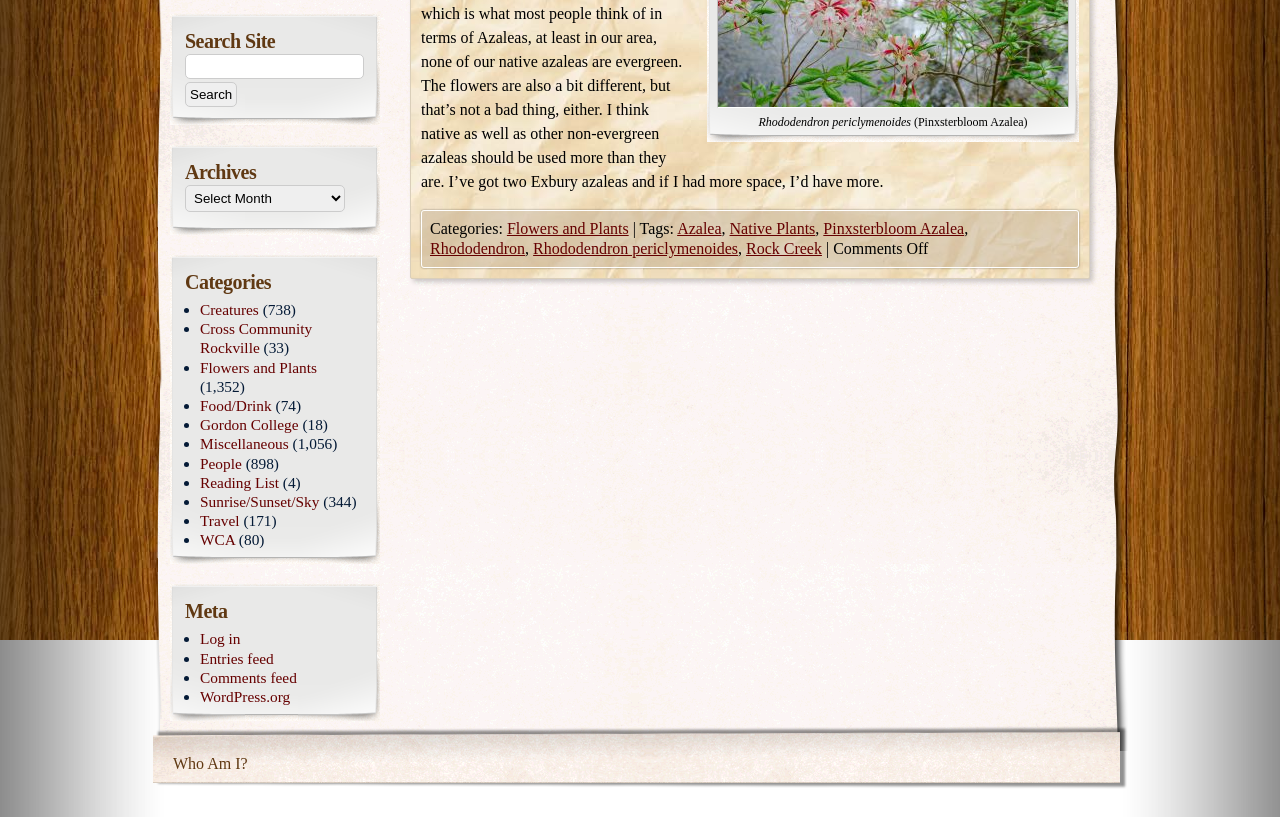Please determine the bounding box coordinates for the UI element described here. Use the format (top-left x, top-left y, bottom-right x, bottom-right y) with values bounded between 0 and 1: Native Plants

[0.57, 0.269, 0.637, 0.29]